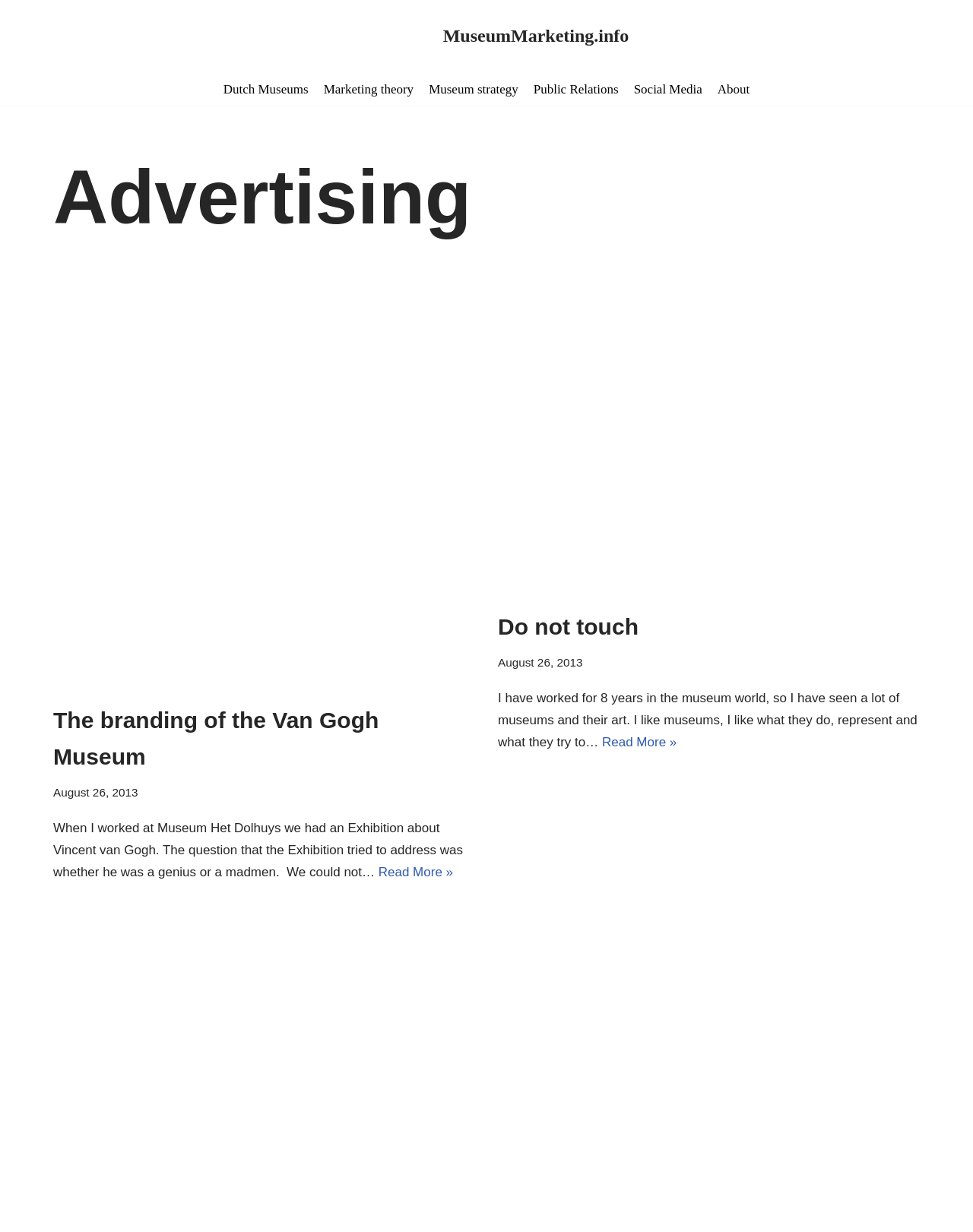Write an exhaustive caption that covers the webpage's main aspects.

The webpage is about advertising in the museum industry, with a focus on marketing and branding. At the top left, there is a "Skip to content" link, followed by the website's title "MuseumMarketing.info" in the top center. To the right of the title, there is a primary navigation menu with links to various topics, including "Dutch Museums", "Marketing theory", "Museum strategy", "Public Relations", "Social Media", and "About".

Below the navigation menu, there is a prominent heading "Advertising" that spans almost the entire width of the page. Underneath, there are two articles, each with a heading, a link, and a brief summary. The first article is about the branding of the Van Gogh Museum, with a link to read more. The second article is titled "Do not touch", with a similar layout.

Each article has a timestamp indicating when it was published, which is August 26, 2013, for both articles. The summaries of the articles provide a brief overview of the content, with the first one discussing an exhibition about Vincent van Gogh and the second one sharing the author's experience working in the museum world.